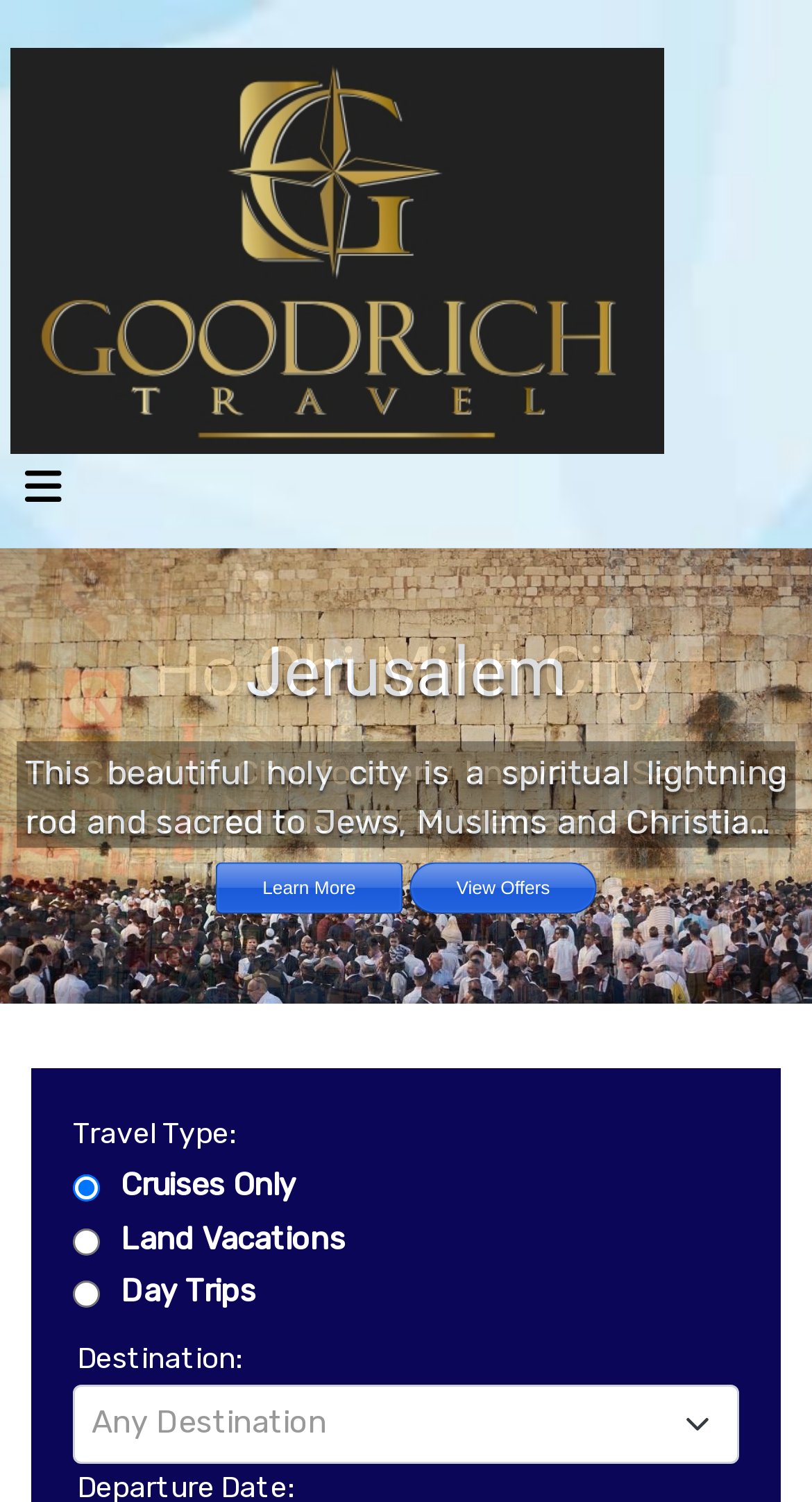Provide a brief response using a word or short phrase to this question:
What is the population of Ho Chi Minh City?

9 million